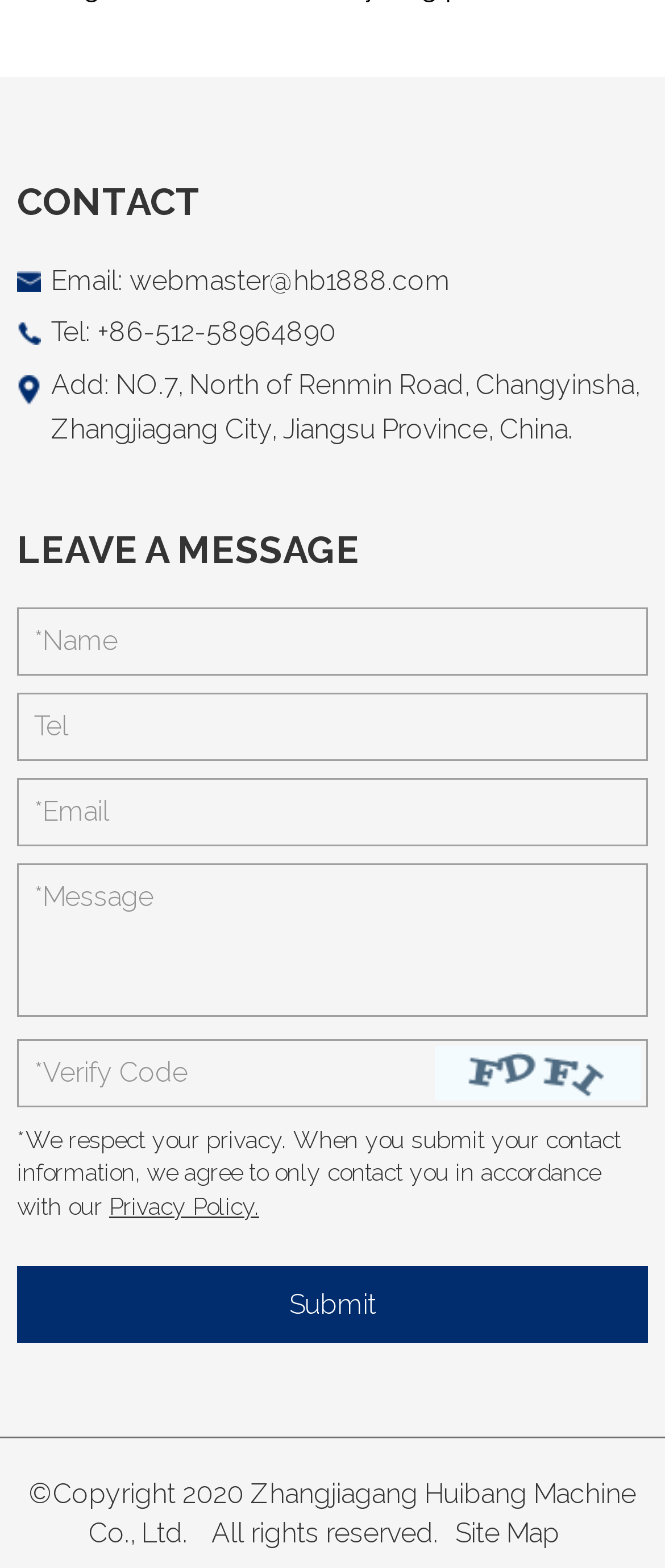Please specify the bounding box coordinates of the element that should be clicked to execute the given instruction: 'View the site map'. Ensure the coordinates are four float numbers between 0 and 1, expressed as [left, top, right, bottom].

[0.685, 0.967, 0.841, 0.988]